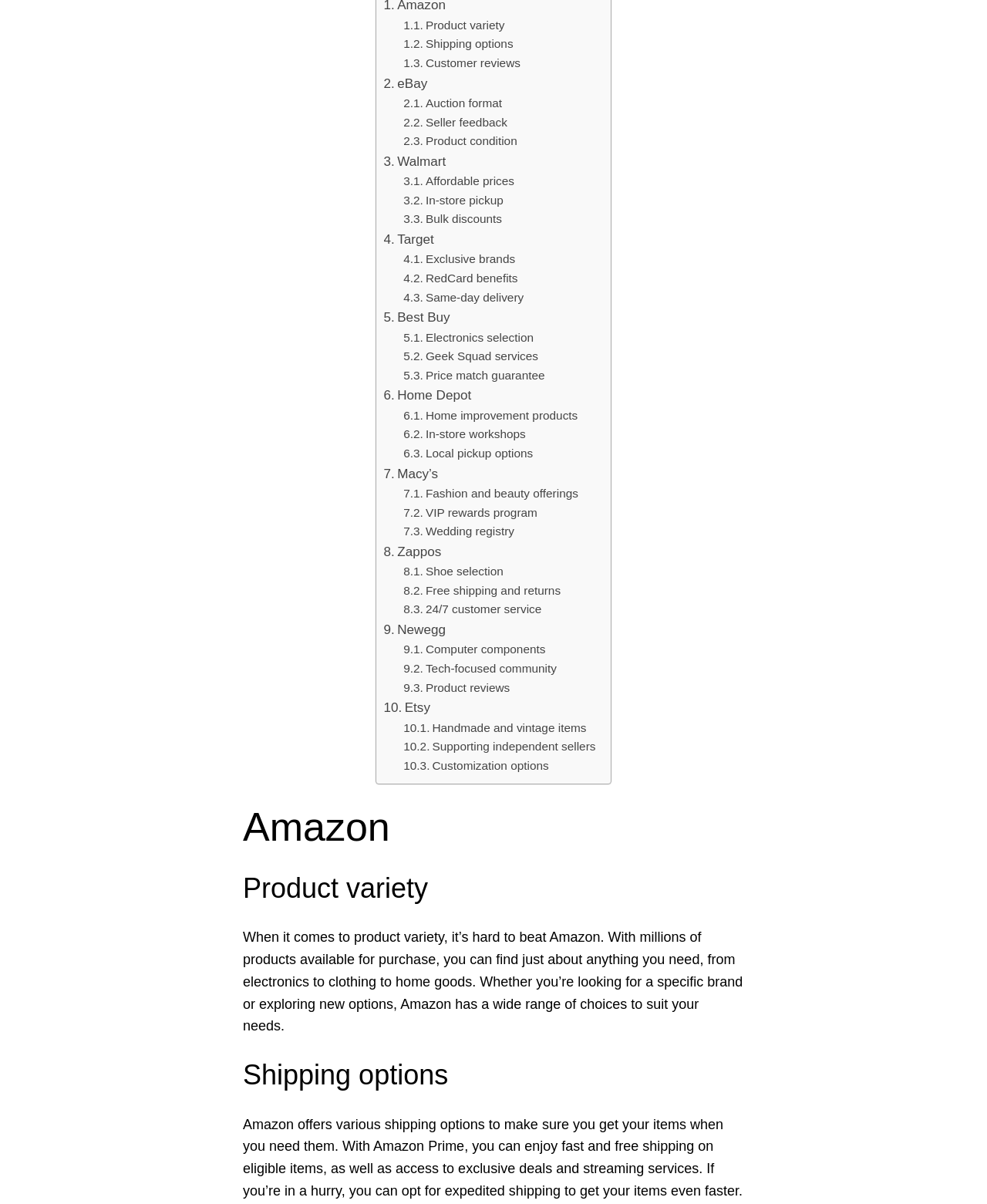Answer in one word or a short phrase: 
What is the main advantage of Amazon?

Product variety